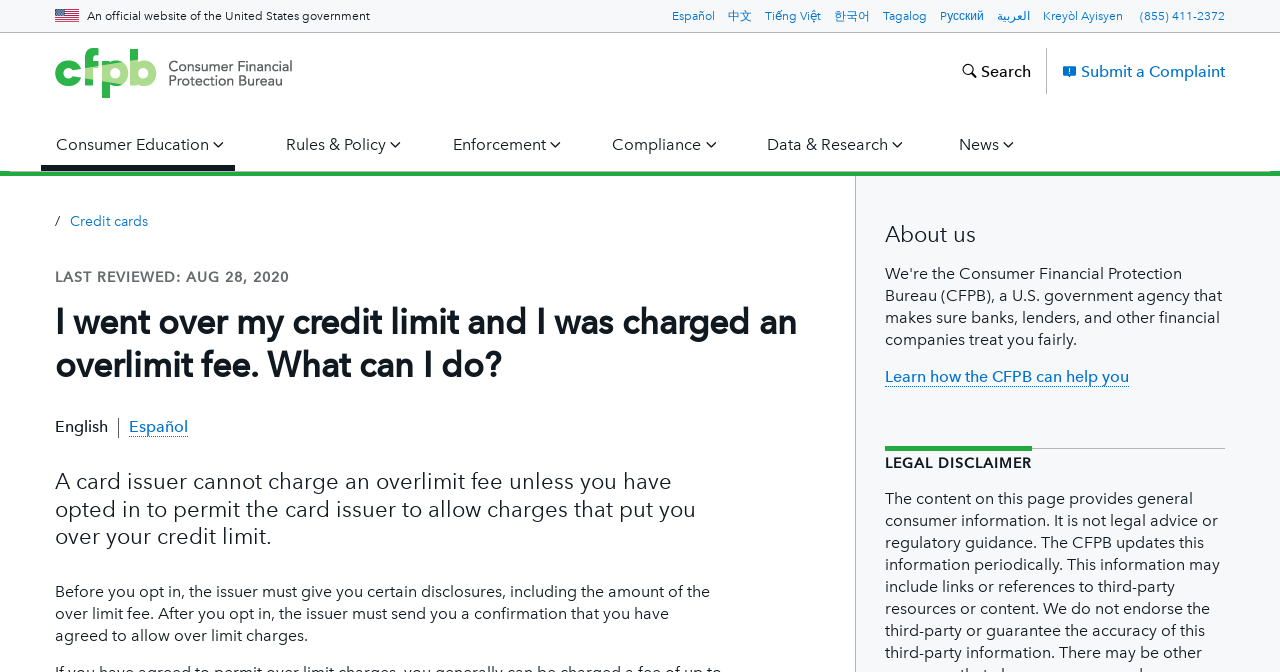Analyze the image and provide a detailed answer to the question: What is the last reviewed date of the webpage?

I found the last reviewed date by looking at the time element with the static text 'LAST REVIEWED: AUG 28, 2020' which is located at the top of the webpage.